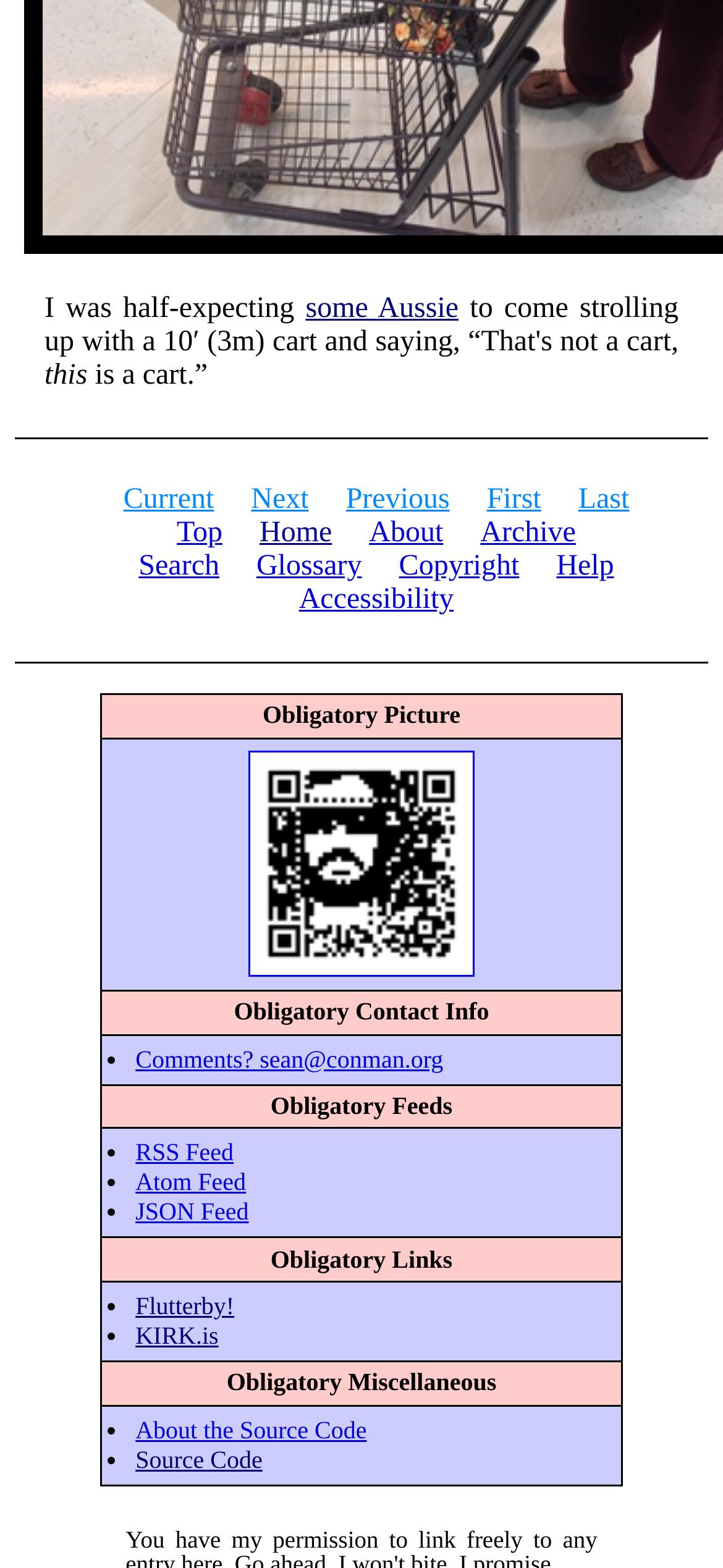Please provide the bounding box coordinates in the format (top-left x, top-left y, bottom-right x, bottom-right y). Remember, all values are floating point numbers between 0 and 1. What is the bounding box coordinate of the region described as: About the Source Code

[0.187, 0.903, 0.507, 0.92]